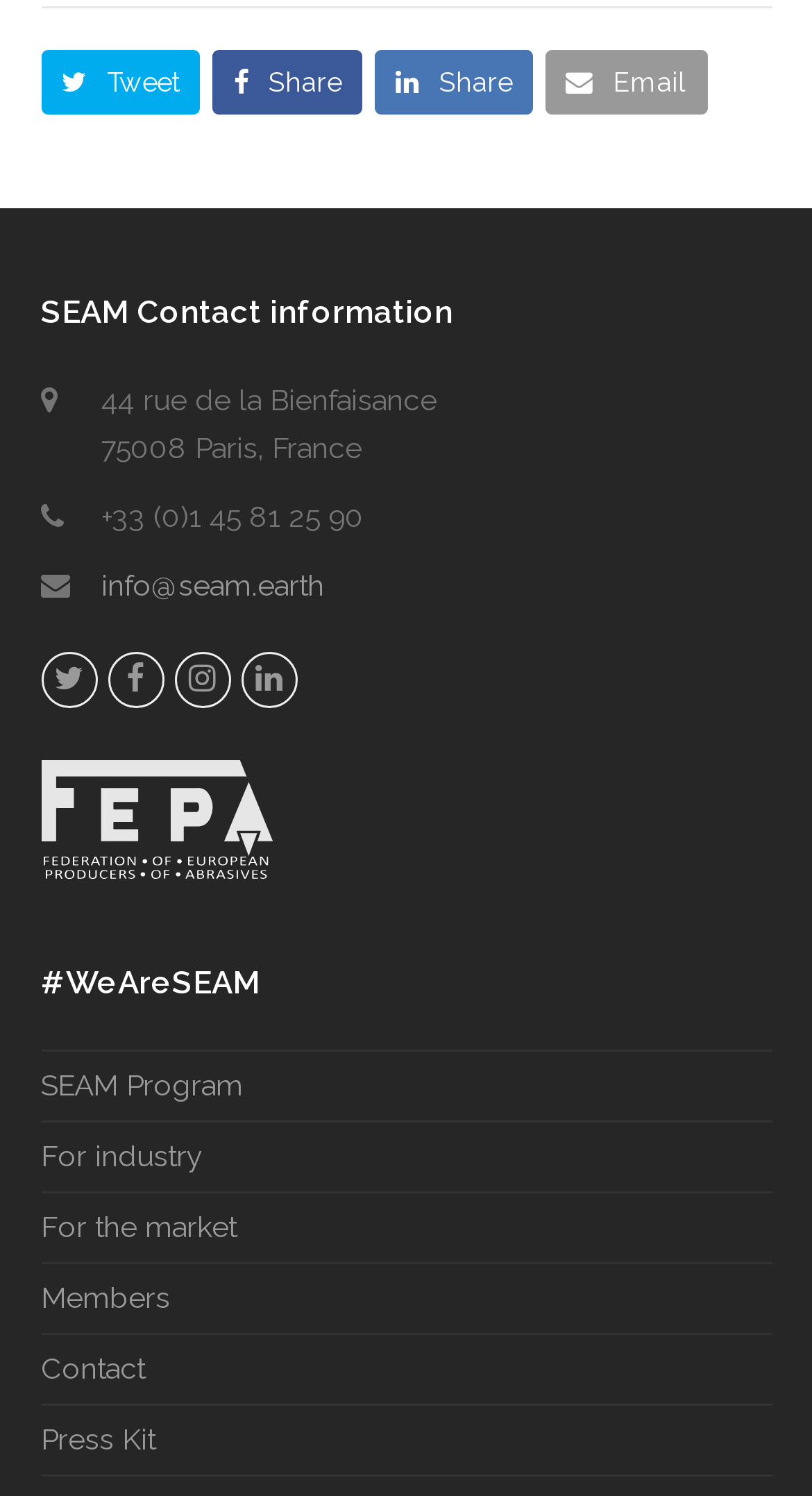Provide your answer in a single word or phrase: 
What is the phone number of the organization?

+33 (0)1 45 81 25 90